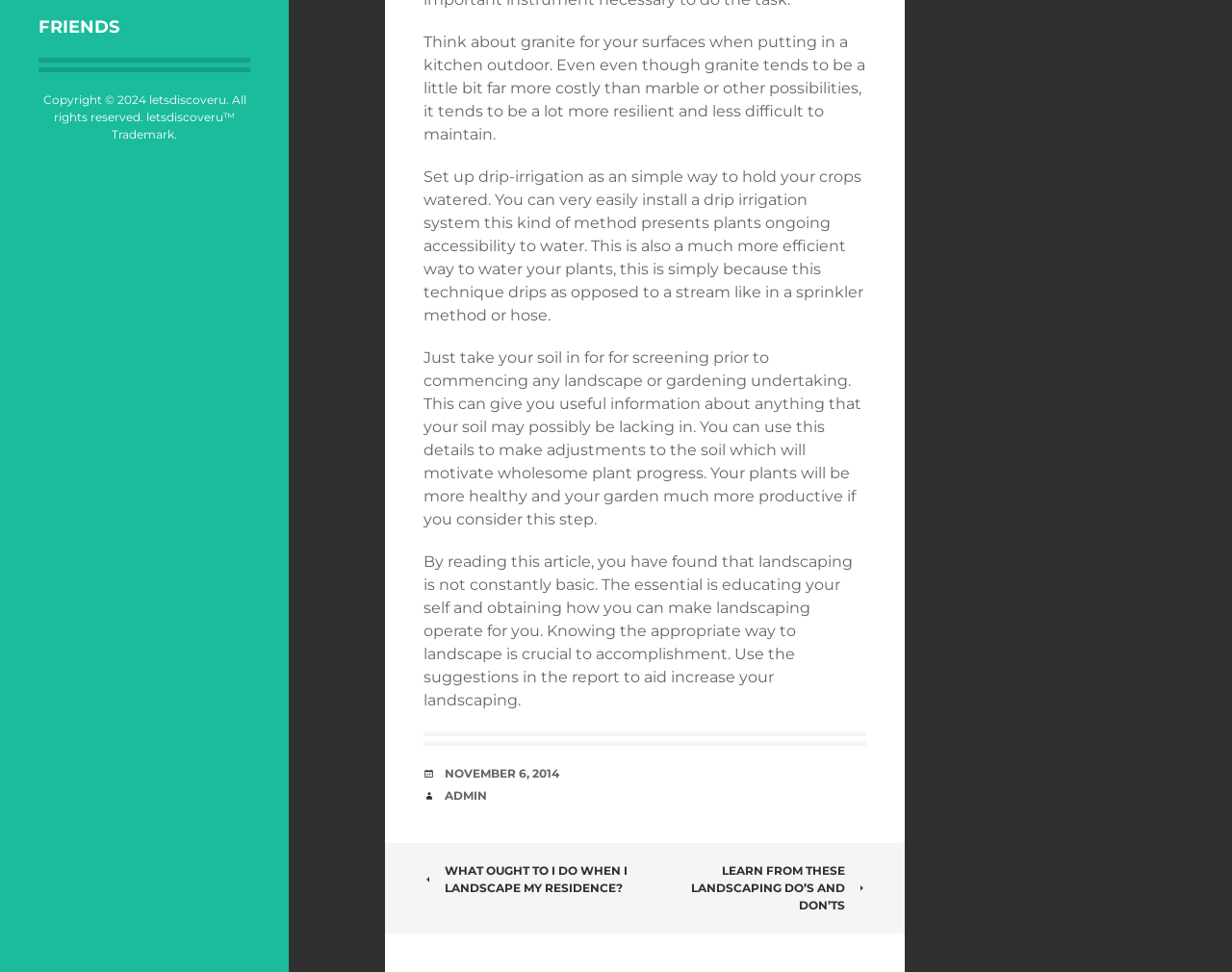Based on the element description "November 6, 2014", predict the bounding box coordinates of the UI element.

[0.361, 0.788, 0.454, 0.803]